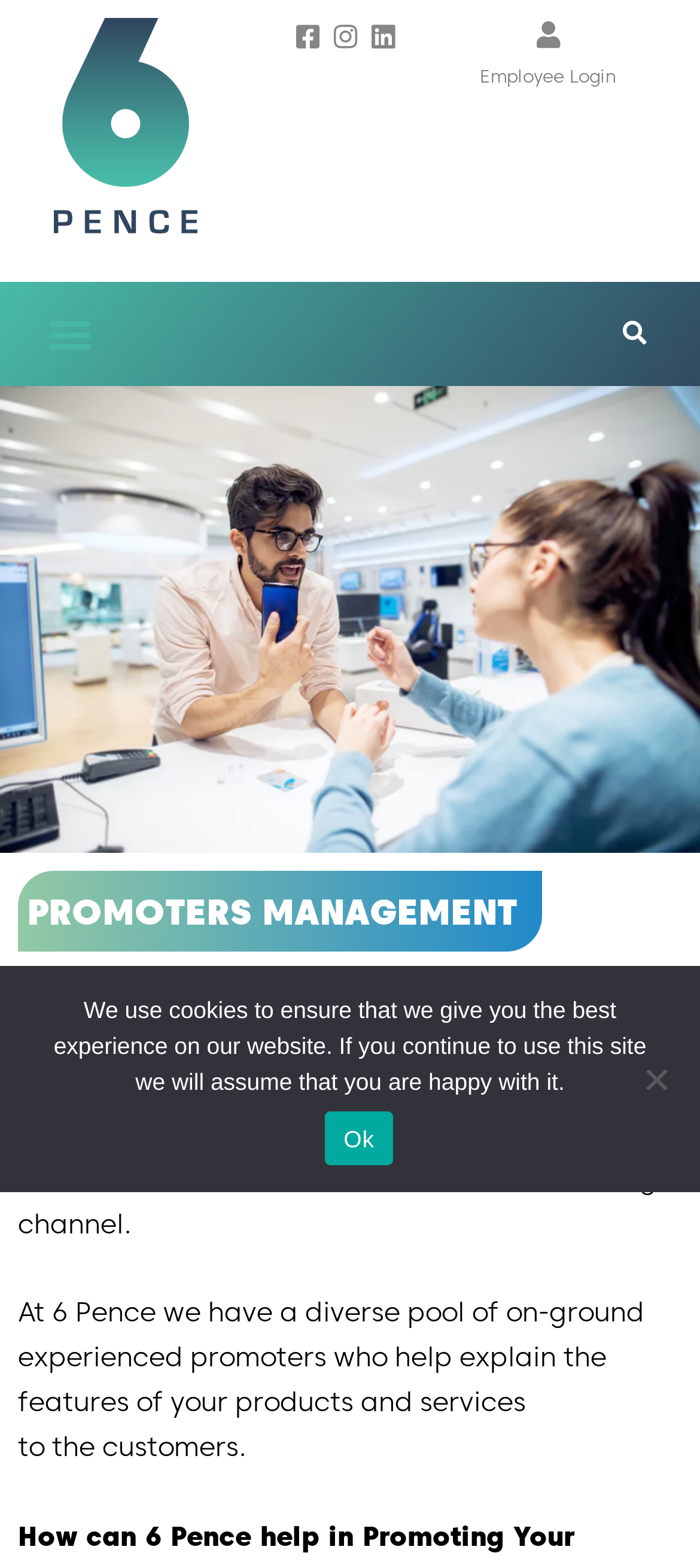Specify the bounding box coordinates of the element's area that should be clicked to execute the given instruction: "Search for something". The coordinates should be four float numbers between 0 and 1, i.e., [left, top, right, bottom].

None